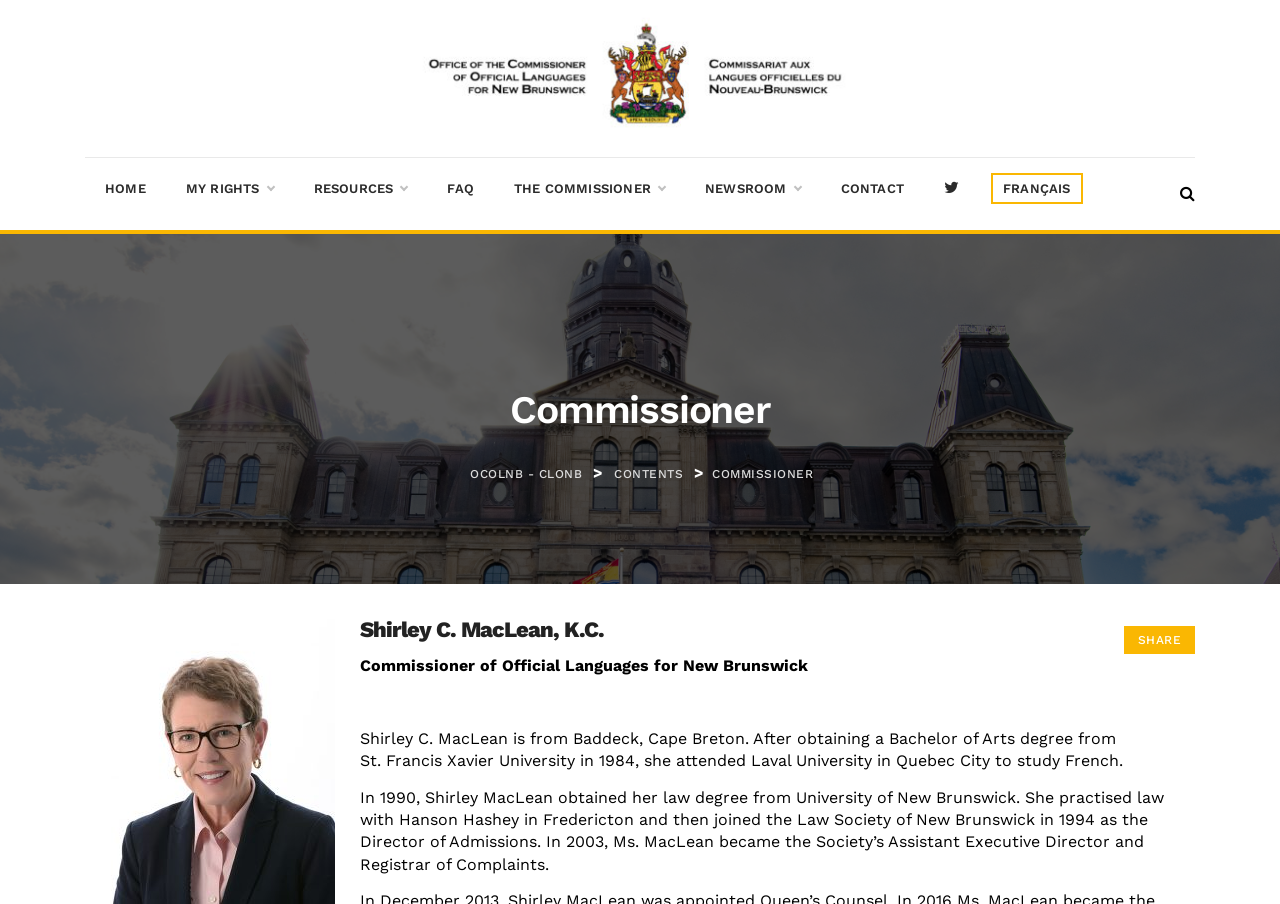Highlight the bounding box coordinates of the element that should be clicked to carry out the following instruction: "learn about my rights". The coordinates must be given as four float numbers ranging from 0 to 1, i.e., [left, top, right, bottom].

[0.13, 0.175, 0.229, 0.243]